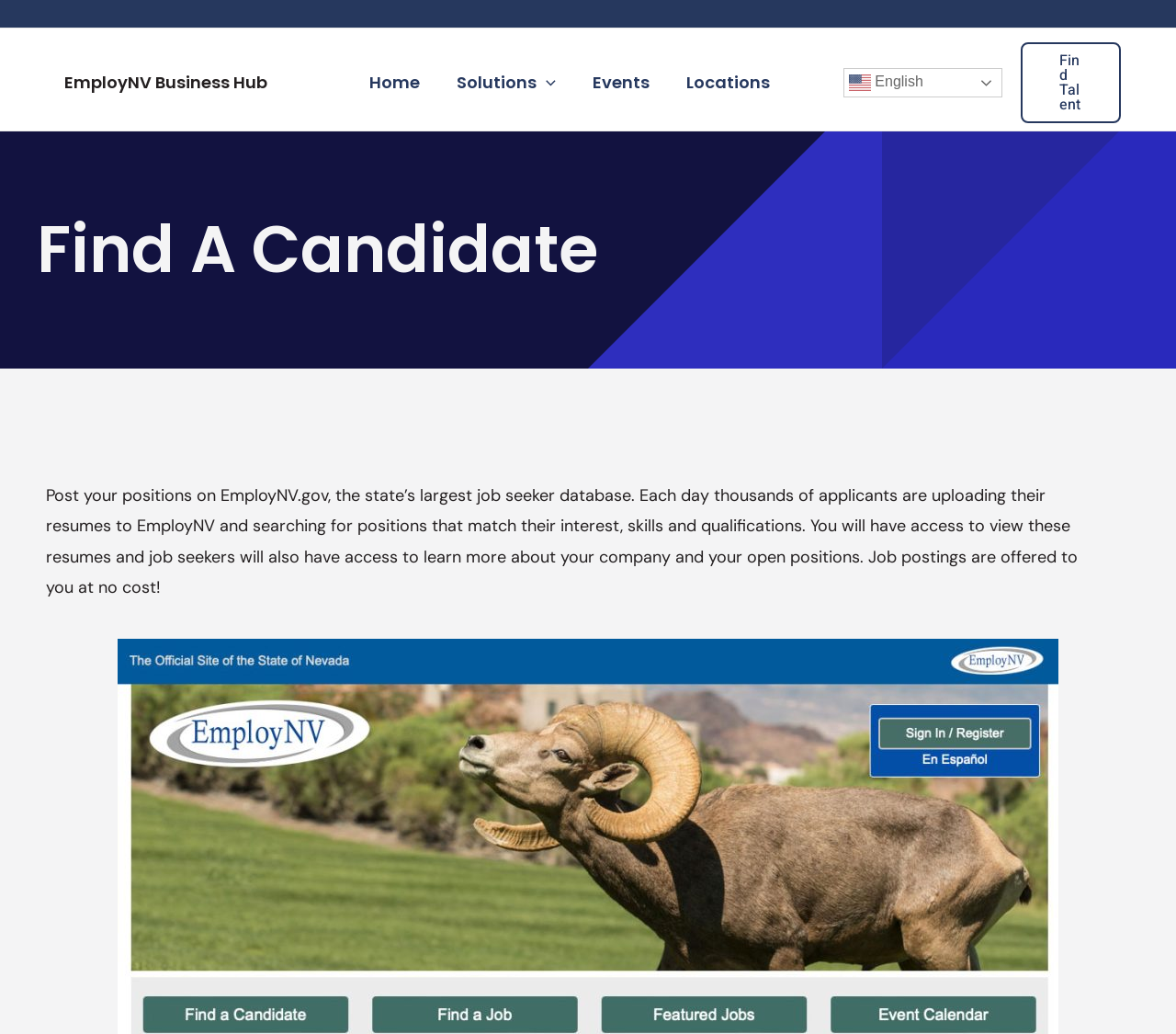How many navigation links are there?
Please provide a single word or phrase based on the screenshot.

4